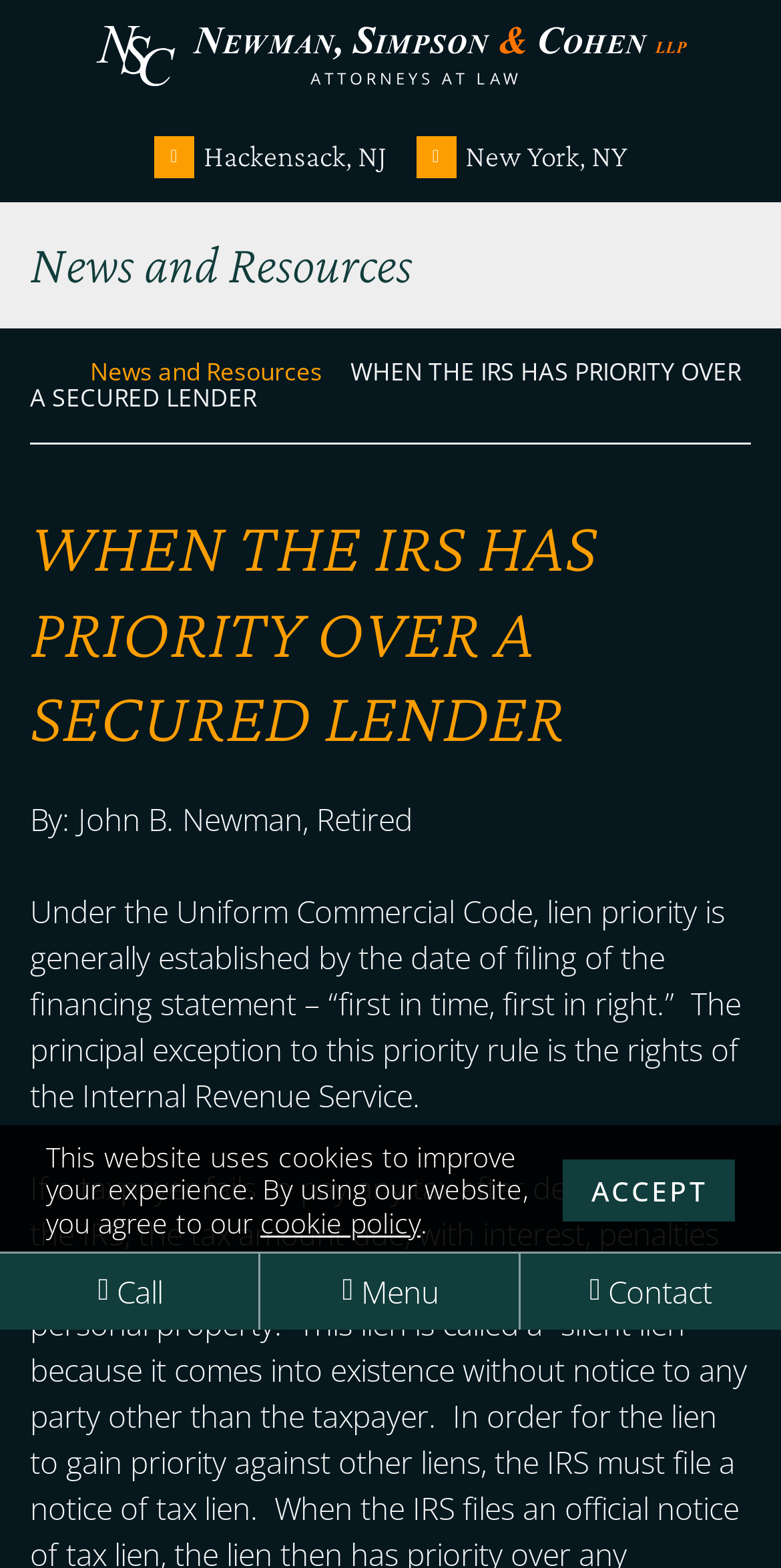What section is the article under?
Please use the image to provide a one-word or short phrase answer.

News and Resources